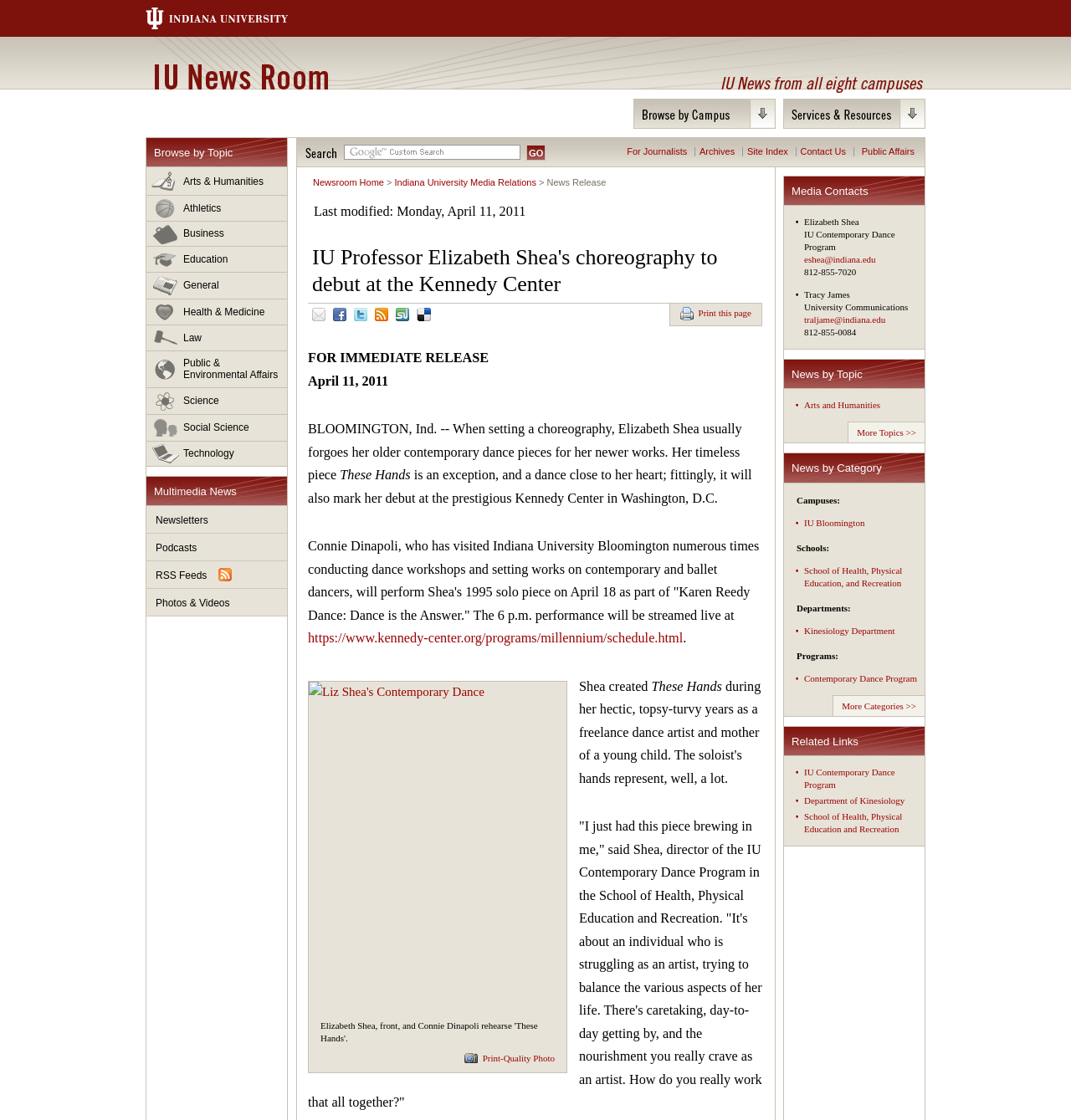What is the name of the university where Elizabeth Shea is a professor? Refer to the image and provide a one-word or short phrase answer.

Indiana University